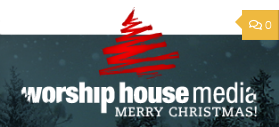Generate a detailed narrative of the image.

The image features a festive header for "Worship House Media," prominently displaying the brand name in a stylized, modern font. Above the text, there is a simplistic red illustration of a Christmas tree, symbolizing the holiday spirit. Below the brand name, the message "MERRY CHRISTMAS!" is boldly articulated, enhancing the celebratory theme. The background appears to evoke a wintry atmosphere, possibly with faint elements of snow or icy hues, contributing to the overall cheerful and seasonal vibe of the design. This image likely serves as part of a promotional or festive greeting from Worship House Media during the Christmas season.